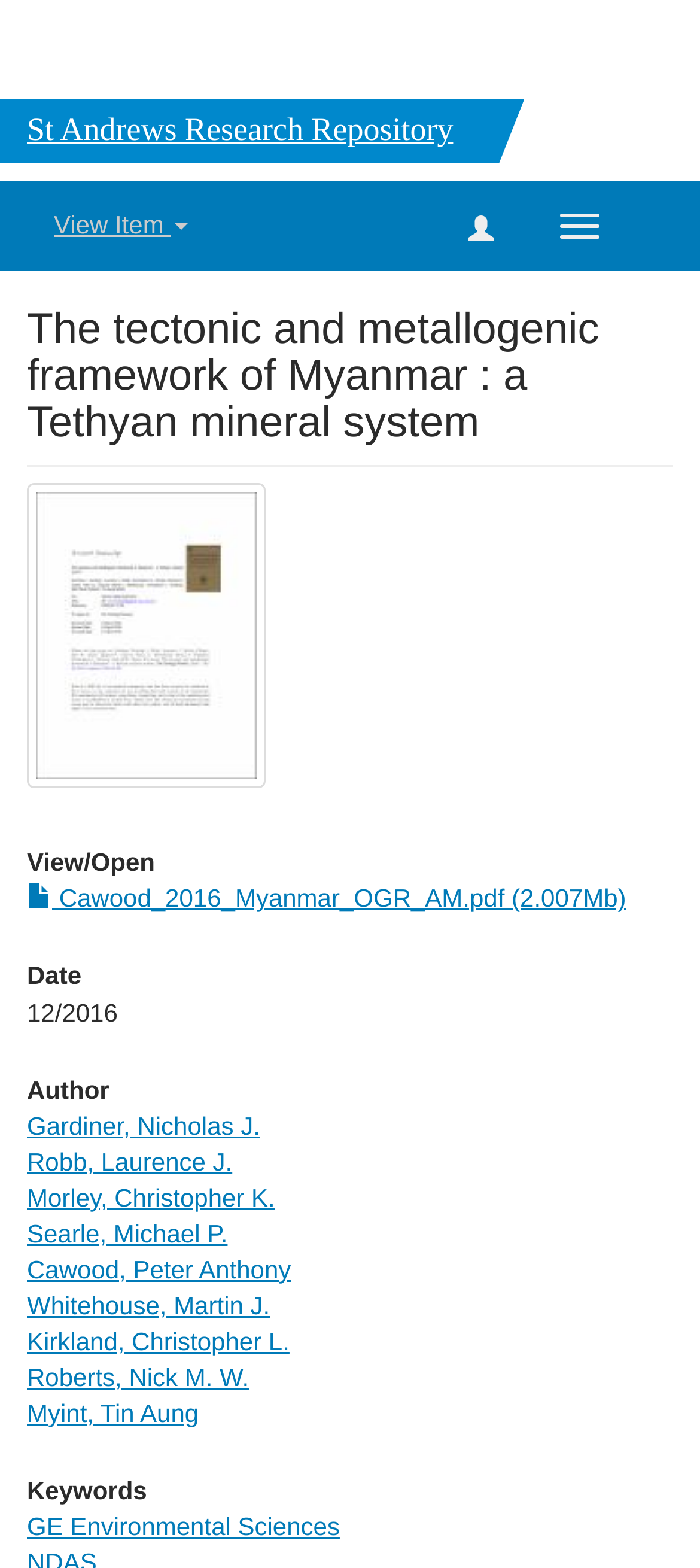Offer an in-depth caption of the entire webpage.

The webpage is about a research paper titled "The tectonic and metallogenic framework of Myanmar: a Tethyan mineral system". At the top, there is a heading "St Andrews Research Repository". Below it, there are three buttons: "Toggle navigation" on the right, "View Item" on the left, and an empty button in the middle. 

Below these buttons, the title of the research paper is displayed as a heading. To the right of the title, there is a thumbnail image. Below the title, there are three sections: "View/Open", "Date", and "Author". The "View/Open" section contains a link to a PDF file, while the "Date" section shows the date "12/2016". The "Author" section lists the names of multiple authors, each as a separate link.

At the bottom of the page, there is a "Keywords" section, which contains a link to "GE Environmental Sciences". Overall, the webpage appears to be a repository page for a research paper, providing access to the paper and its metadata.